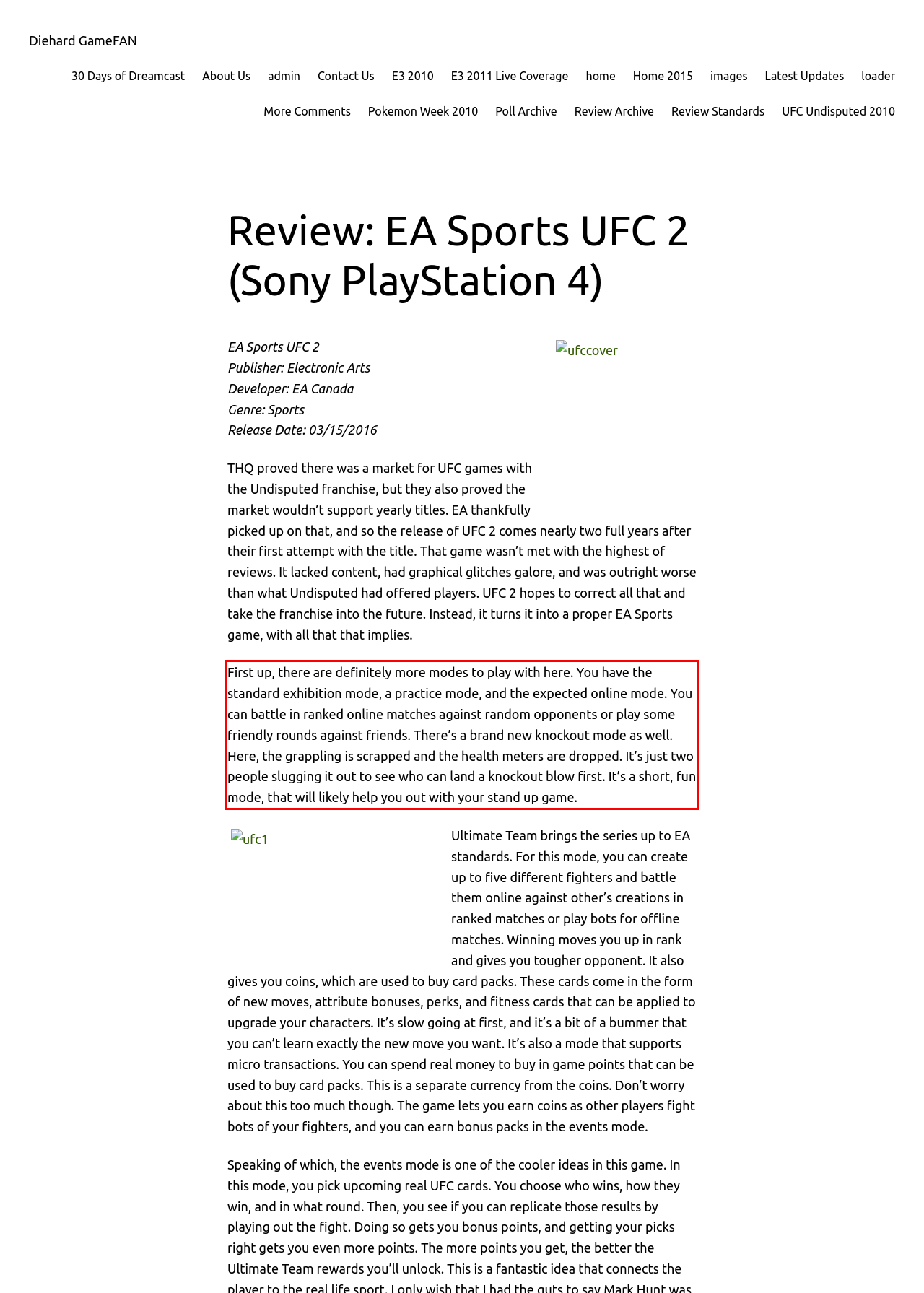You have a screenshot of a webpage, and there is a red bounding box around a UI element. Utilize OCR to extract the text within this red bounding box.

First up, there are definitely more modes to play with here. You have the standard exhibition mode, a practice mode, and the expected online mode. You can battle in ranked online matches against random opponents or play some friendly rounds against friends. There’s a brand new knockout mode as well. Here, the grappling is scrapped and the health meters are dropped. It’s just two people slugging it out to see who can land a knockout blow first. It’s a short, fun mode, that will likely help you out with your stand up game.